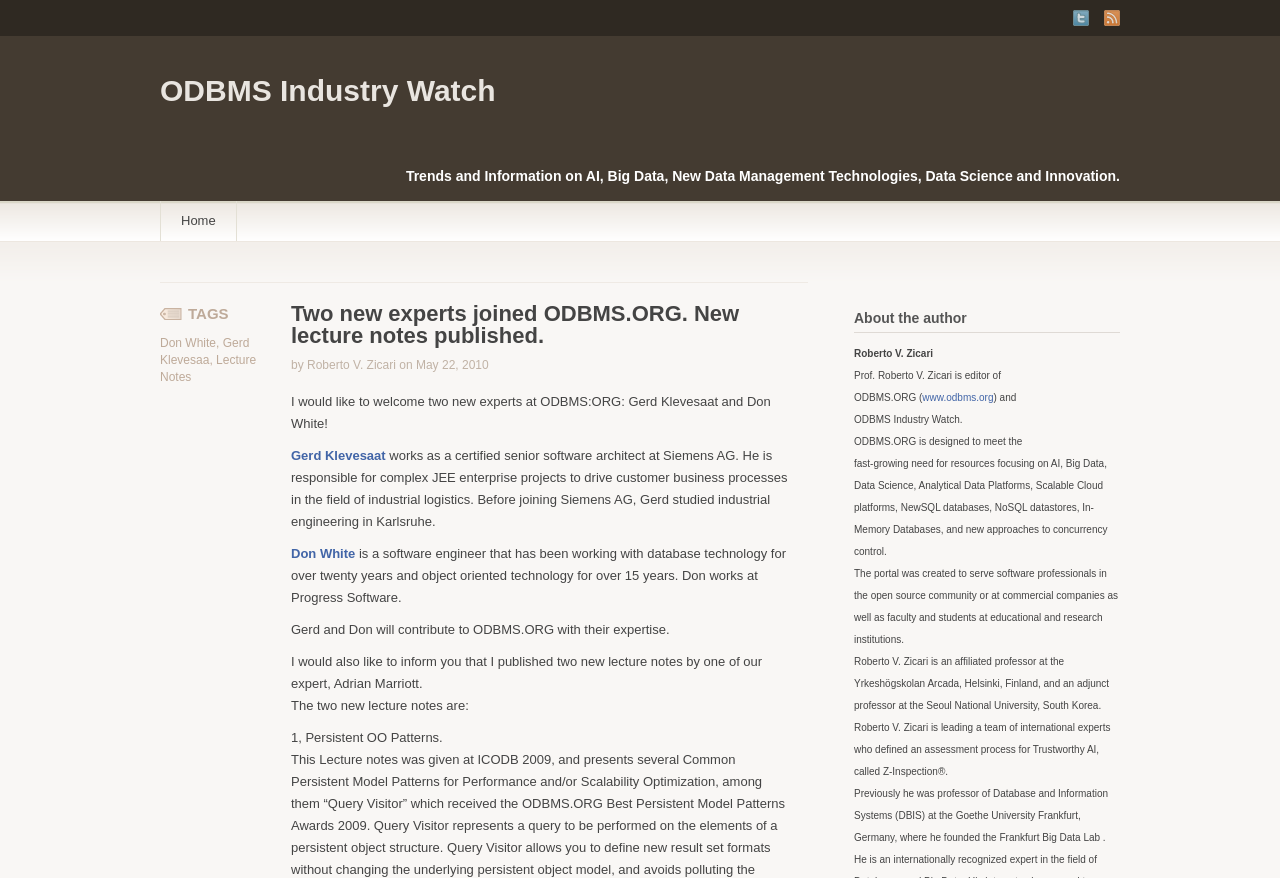Look at the image and give a detailed response to the following question: What is the purpose of the ODBMS.ORG portal?

I determined the answer by reading the text 'The portal was created to serve software professionals in the open source community or at commercial companies as well as faculty and students at educational and research institutions.' which explains the purpose of the ODBMS.ORG portal.